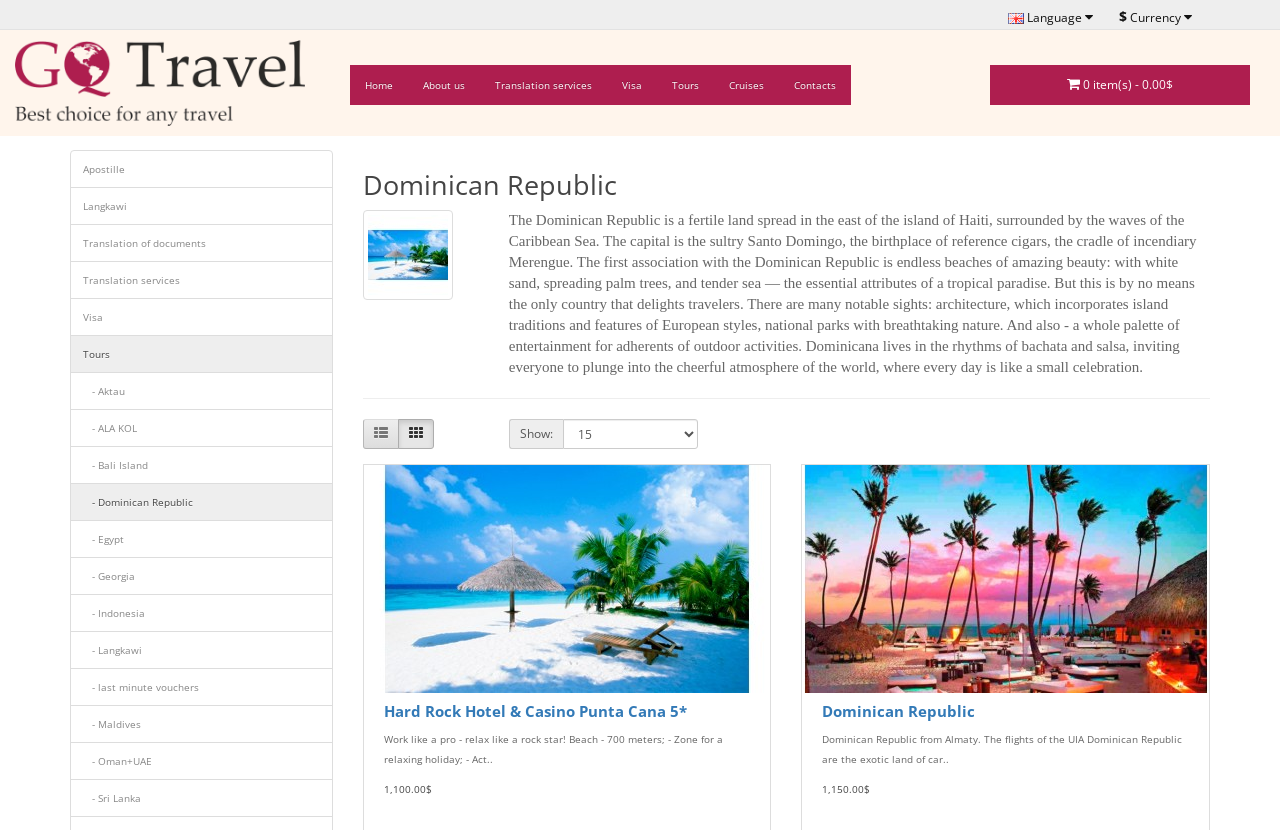What is the price of the Hard Rock Hotel & Casino Punta Cana 5*?
Please answer the question with a single word or phrase, referencing the image.

1,100.00$